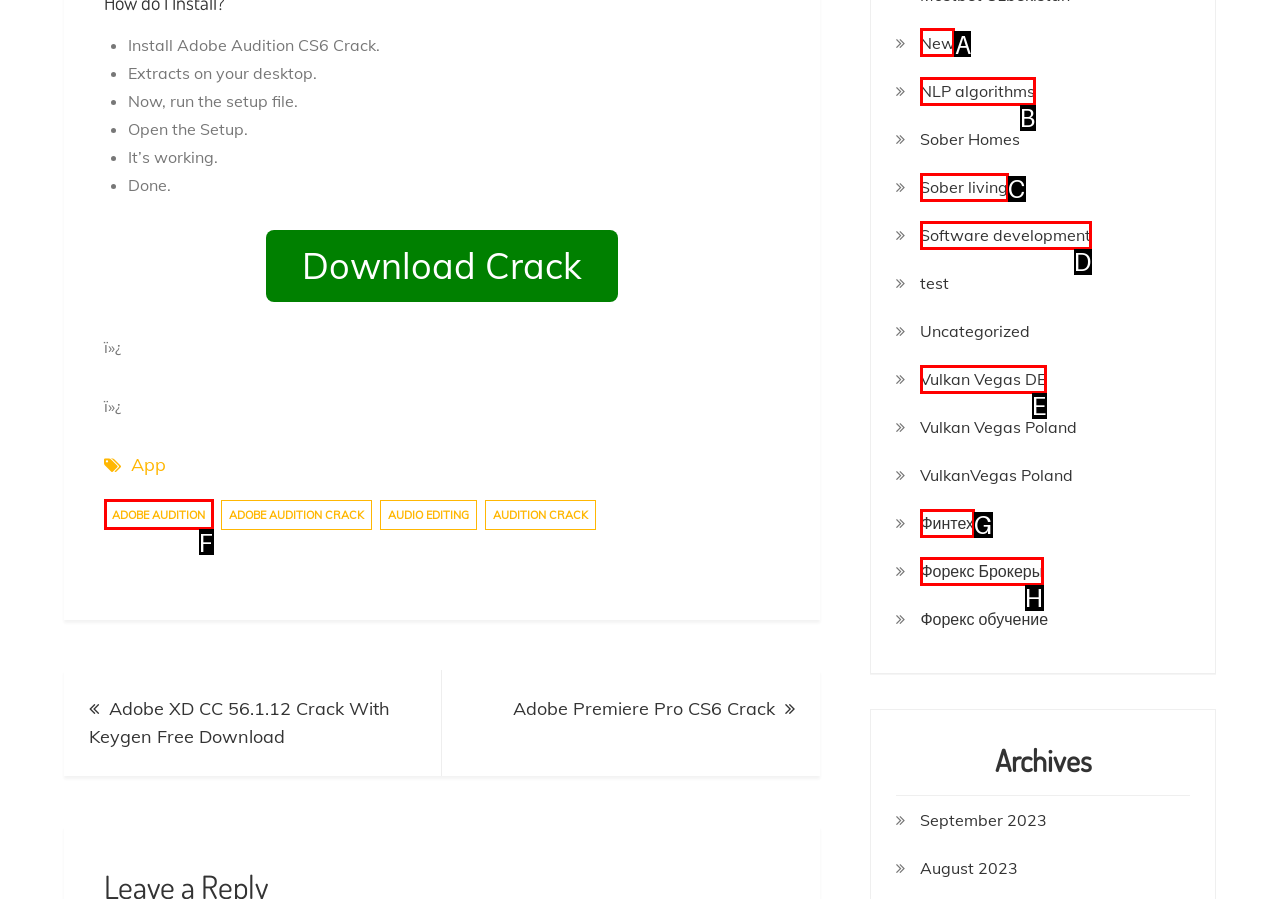Determine which HTML element to click for this task: View New page Provide the letter of the selected choice.

A